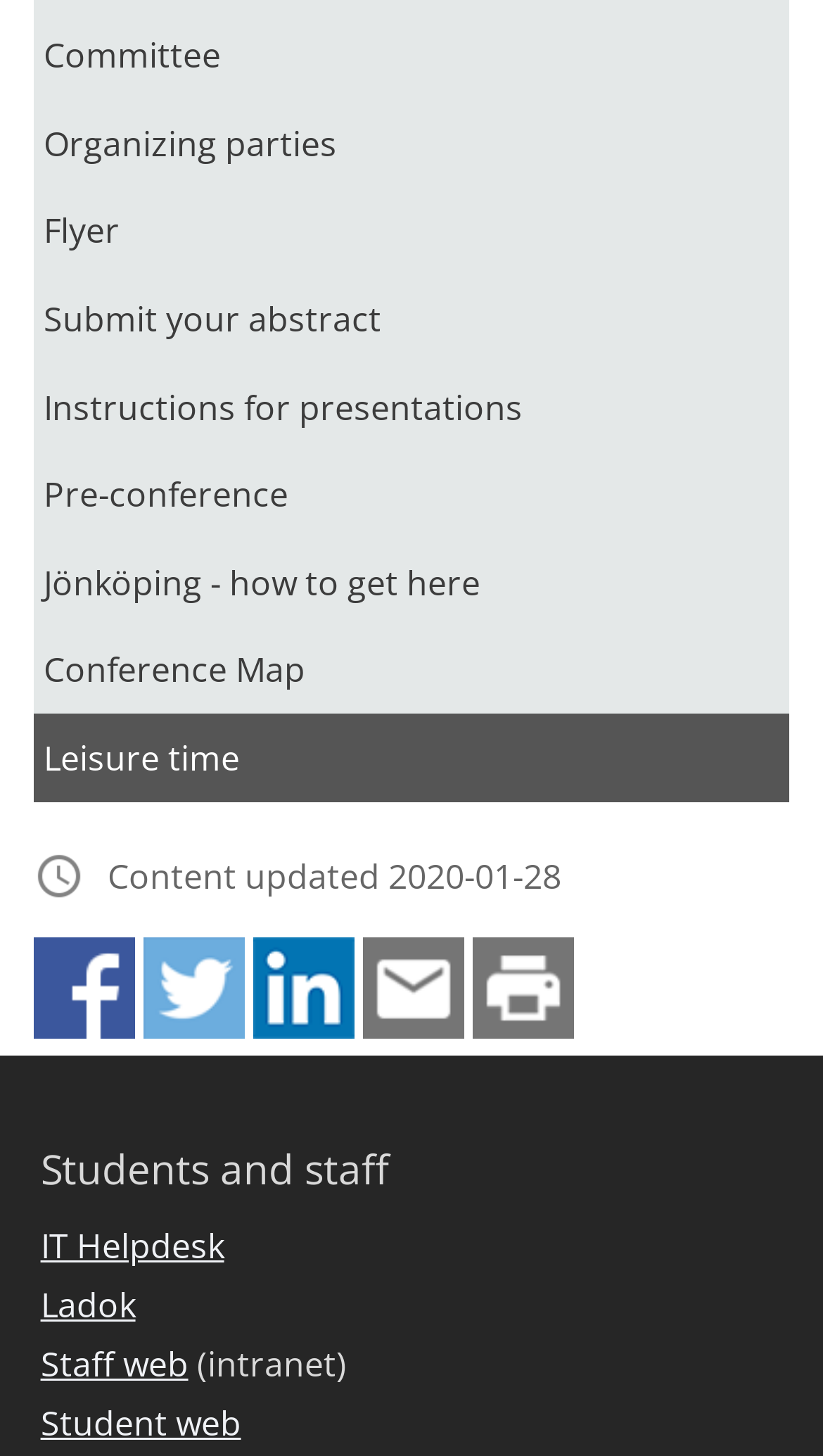Given the element description Organizing parties, identify the bounding box coordinates for the UI element on the webpage screenshot. The format should be (top-left x, top-left y, bottom-right x, bottom-right y), with values between 0 and 1.

[0.041, 0.068, 0.742, 0.129]